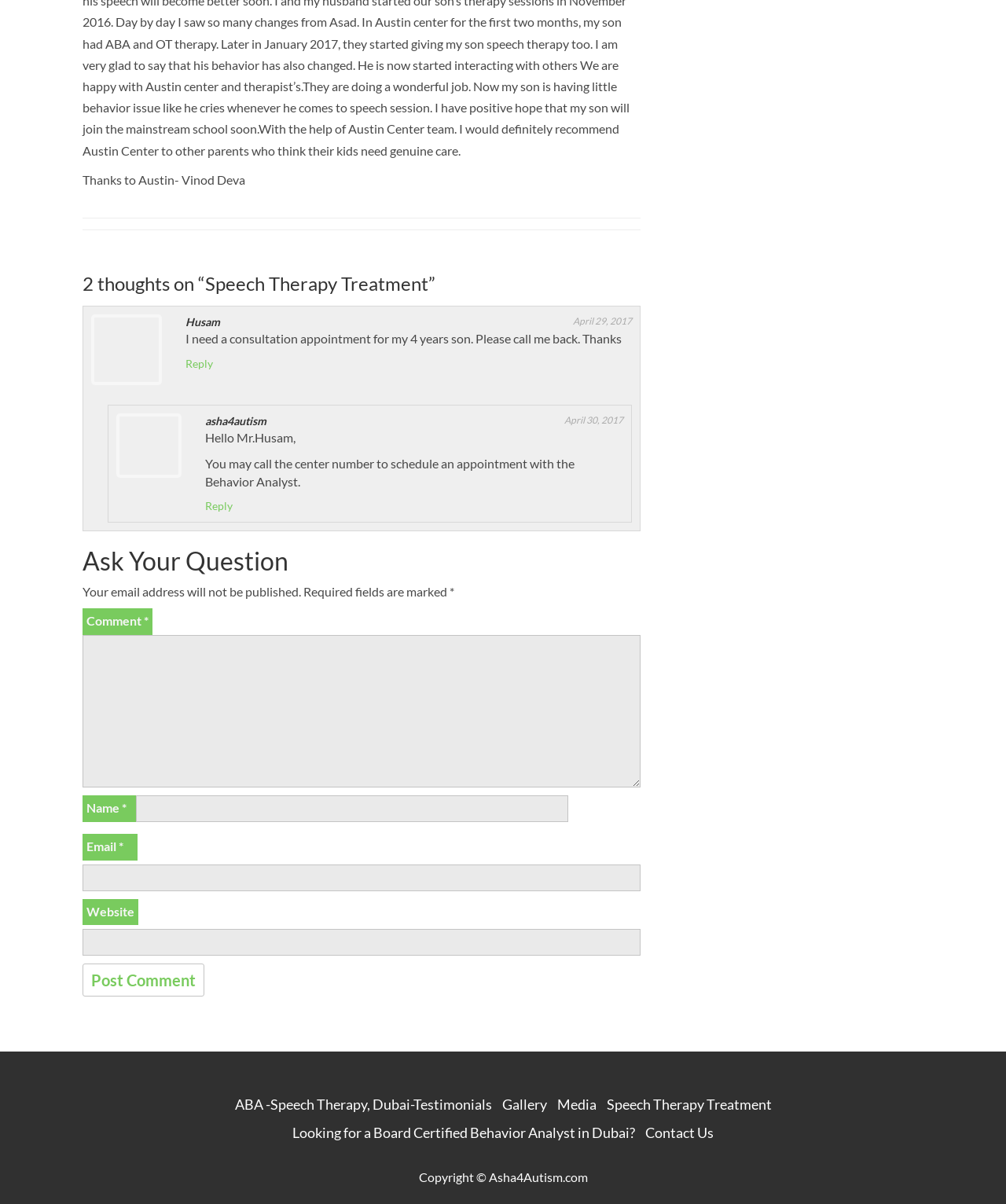Please use the details from the image to answer the following question comprehensively:
What is the topic of the article?

I determined the topic of the article by looking at the heading '2 thoughts on “Speech Therapy Treatment”' which suggests that the article is about Speech Therapy Treatment.